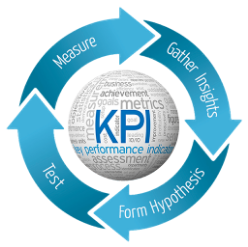Elaborate on all the features and components visible in the image.

The image illustrates a comprehensive cycle of Key Performance Indicator (KPI) management, emphasizing the essential steps for effective digital marketing strategies. At the center, a globe emblazoned with the term "KPI" is surrounded by a cyclical flowchart detailing four critical processes: **Measure**, **Gather Insights**, **Form Hypothesis**, and **Test**. Each step is represented by a curved arrow, signifying the iterative nature of evaluating marketing performance. This visual encapsulates the scientific approach to optimizing digital marketing efforts, underscoring the importance of data-driven decision-making to maximize results and efficiently allocate resources in the marketing landscape.